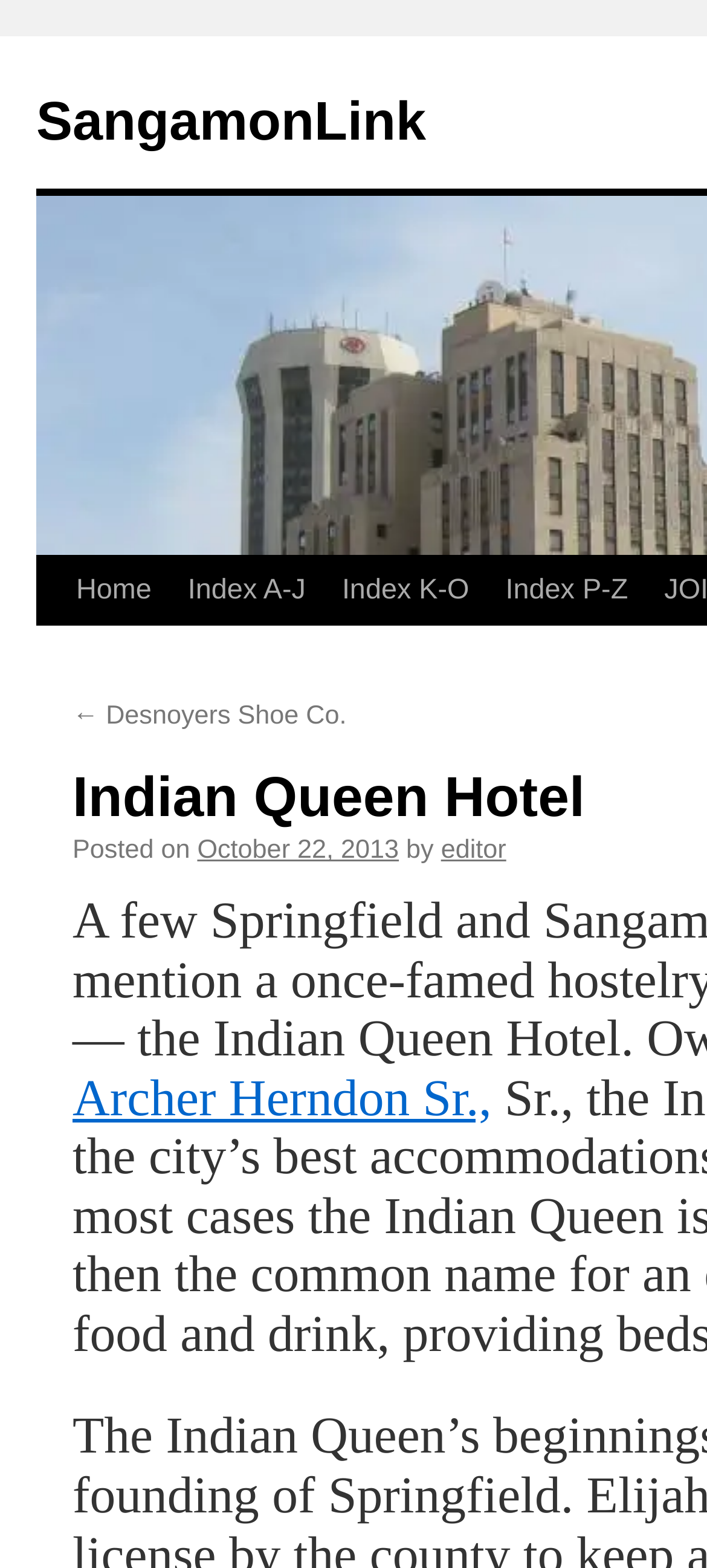What is the main heading displayed on the webpage? Please provide the text.

Indian Queen Hotel